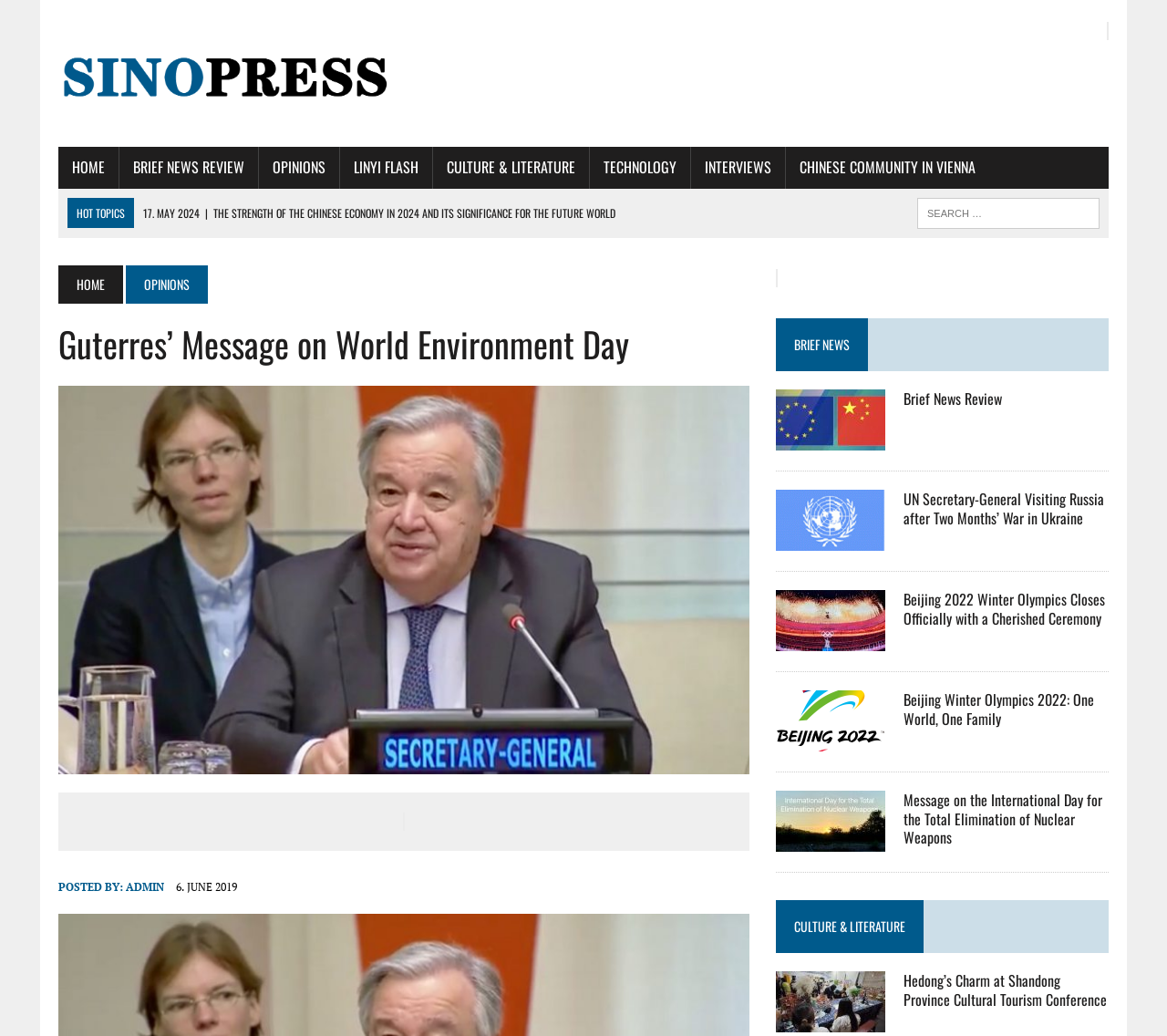Please specify the bounding box coordinates of the region to click in order to perform the following instruction: "Click on the HOME link".

[0.05, 0.142, 0.102, 0.182]